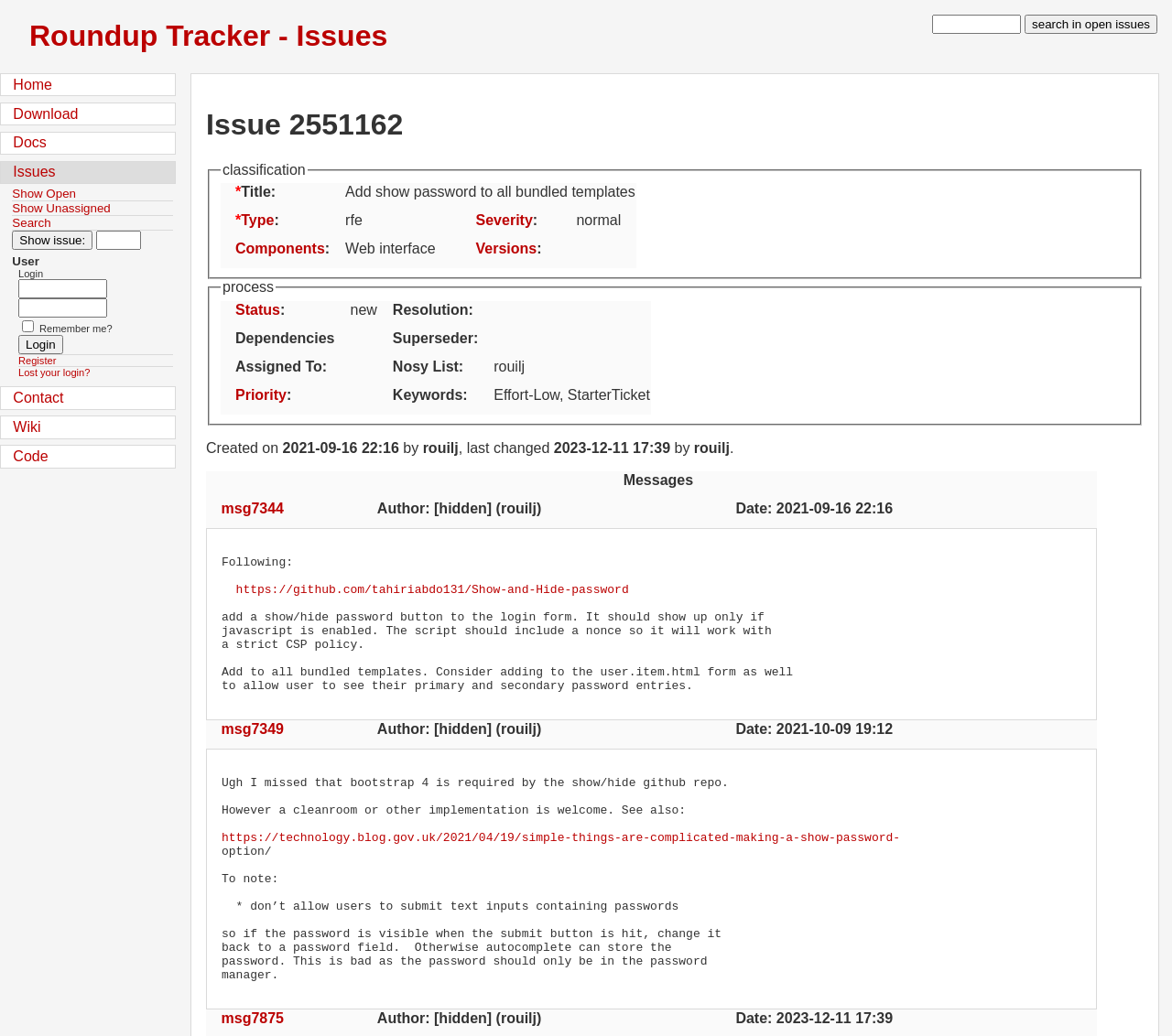Identify the bounding box coordinates for the element that needs to be clicked to fulfill this instruction: "register". Provide the coordinates in the format of four float numbers between 0 and 1: [left, top, right, bottom].

[0.016, 0.343, 0.048, 0.353]